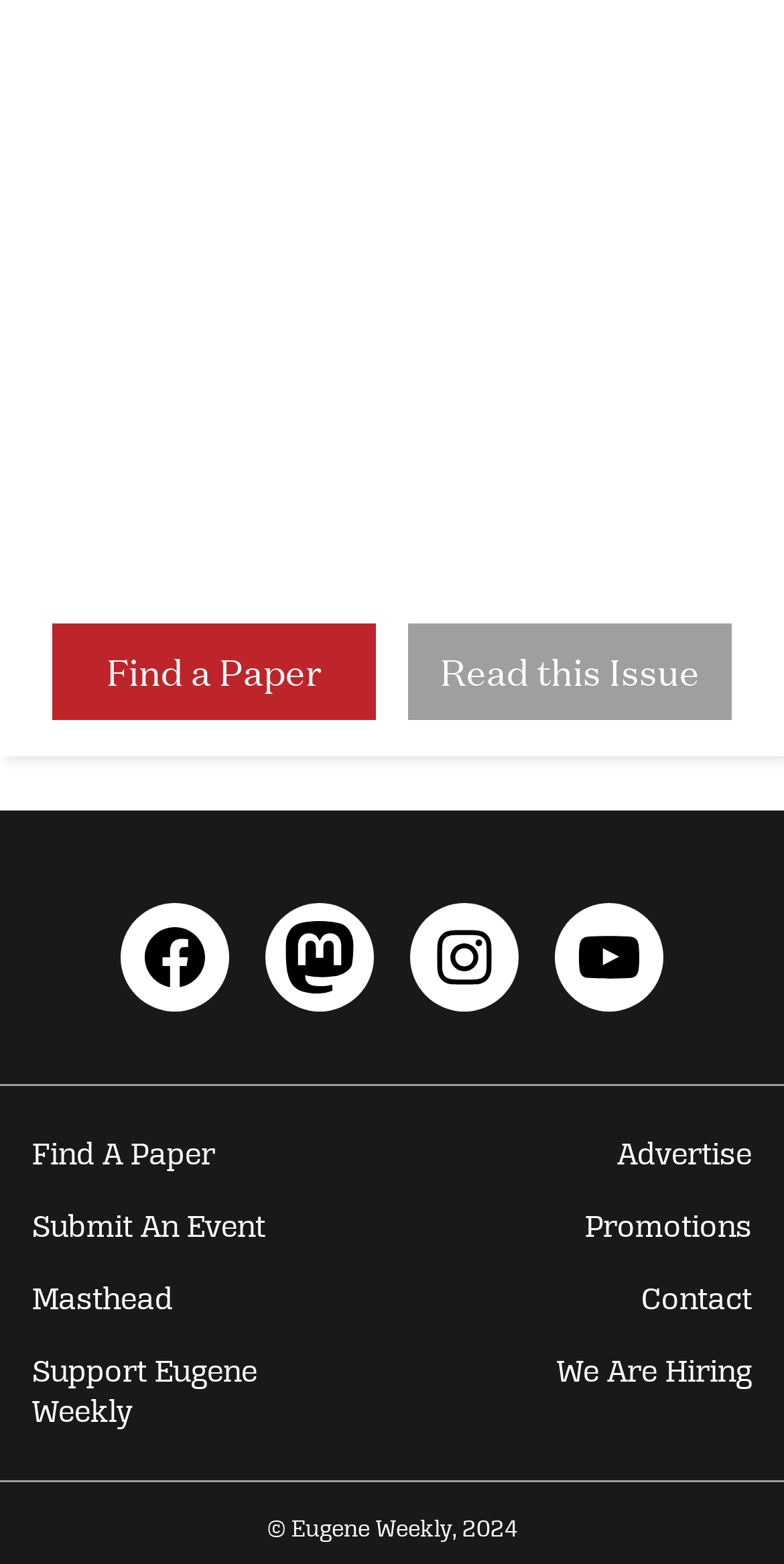Identify the bounding box coordinates for the element that needs to be clicked to fulfill this instruction: "Check the physical address". Provide the coordinates in the format of four float numbers between 0 and 1: [left, top, right, bottom].

None